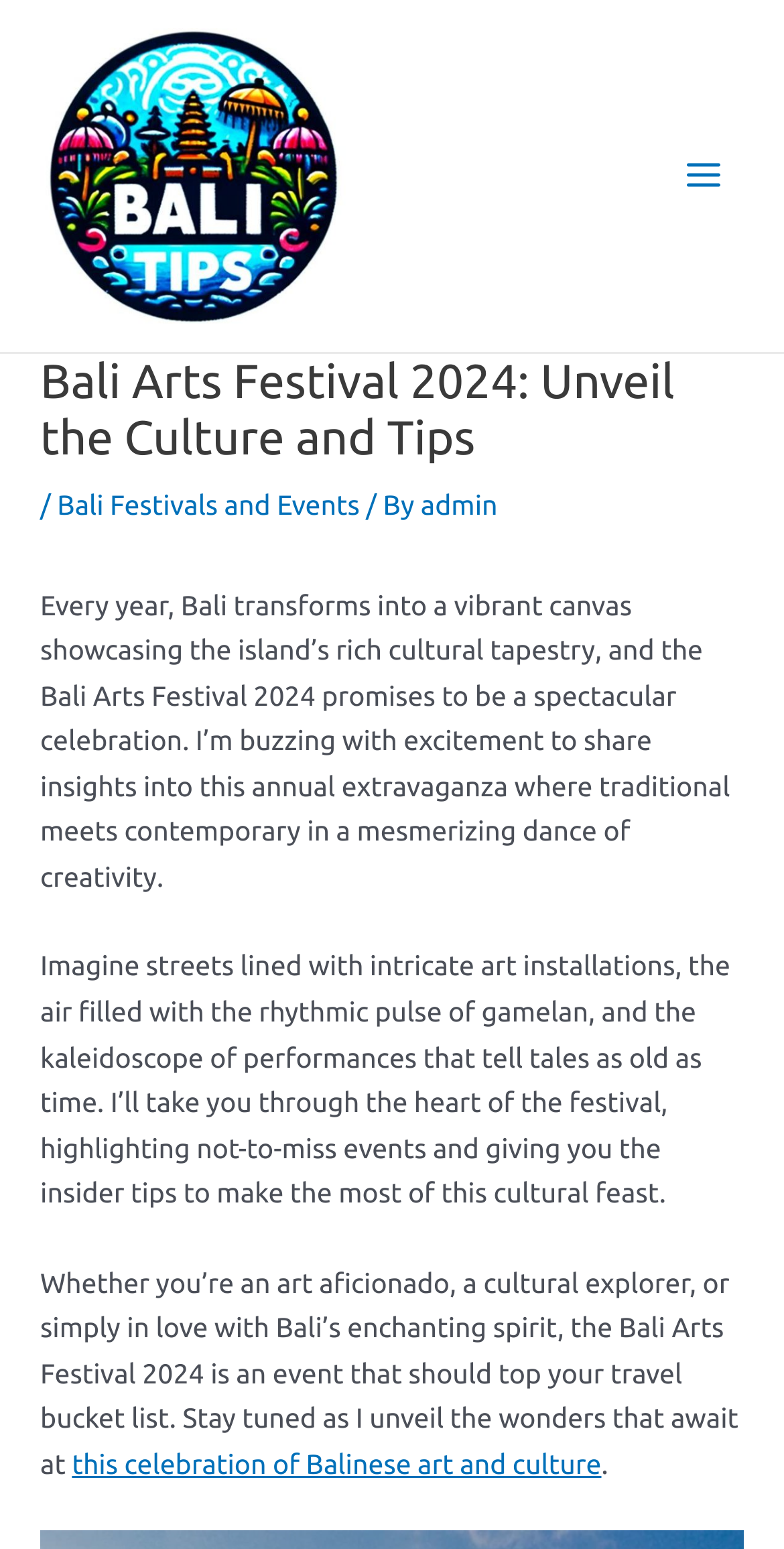Refer to the screenshot and answer the following question in detail:
What is the name of the festival?

I found the answer by looking at the heading 'Bali Arts Festival 2024: Unveil the Culture and Tips' which is located at the top of the webpage, indicating that the webpage is about the Bali Arts Festival 2024.